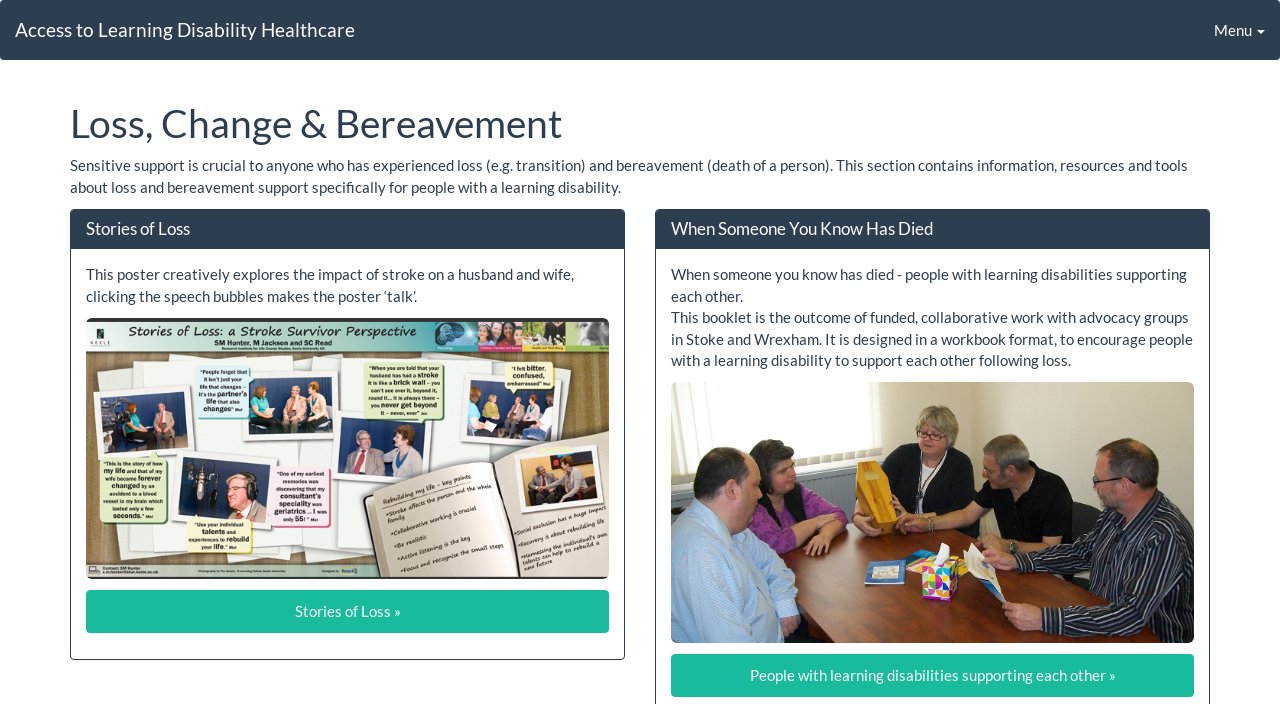How many sections are there on the webpage?
Please look at the screenshot and answer using one word or phrase.

Two